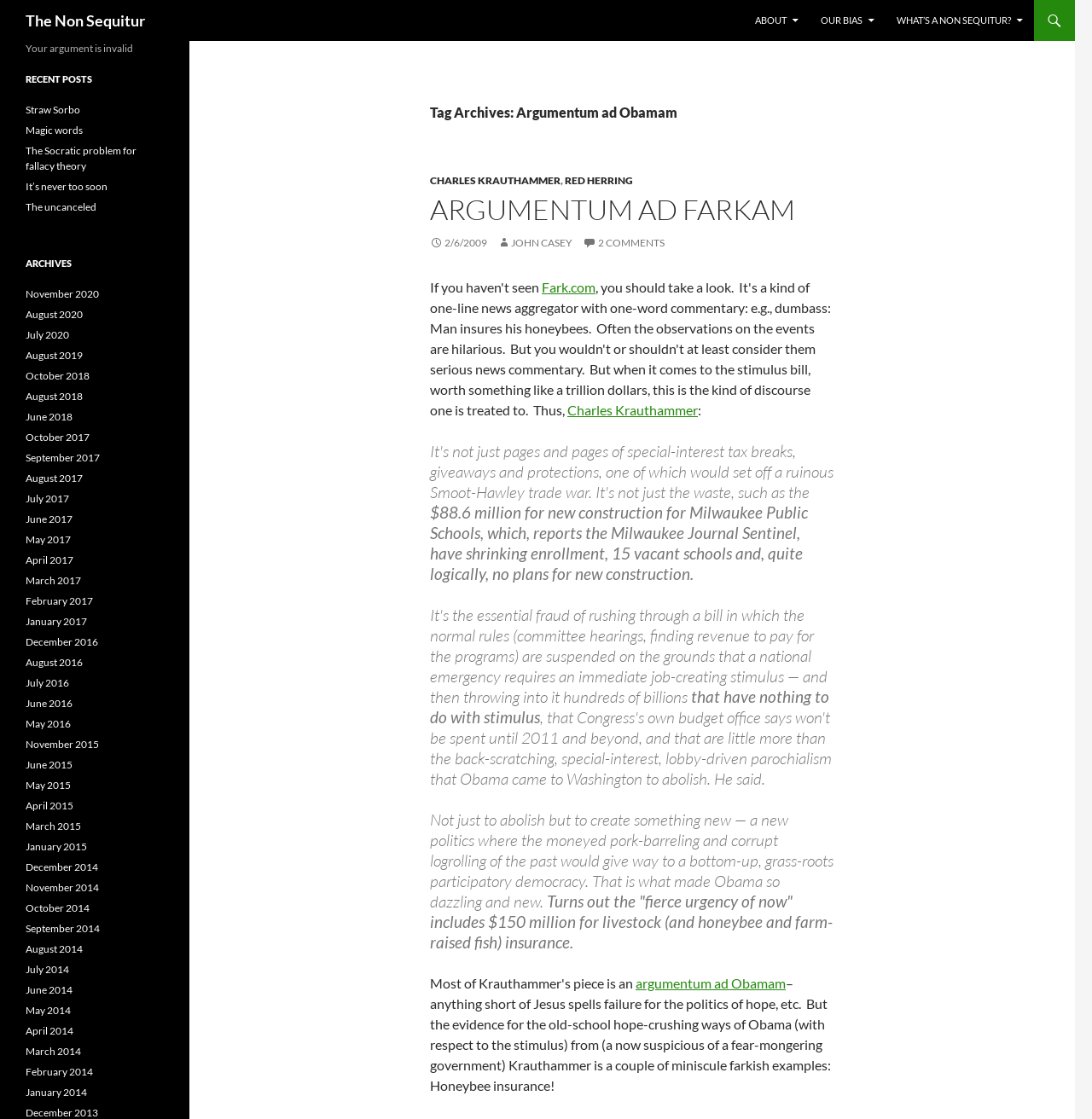Locate the bounding box coordinates of the clickable element to fulfill the following instruction: "Read the article about Argumentum ad Obamam". Provide the coordinates as four float numbers between 0 and 1 in the format [left, top, right, bottom].

[0.394, 0.091, 0.764, 0.11]